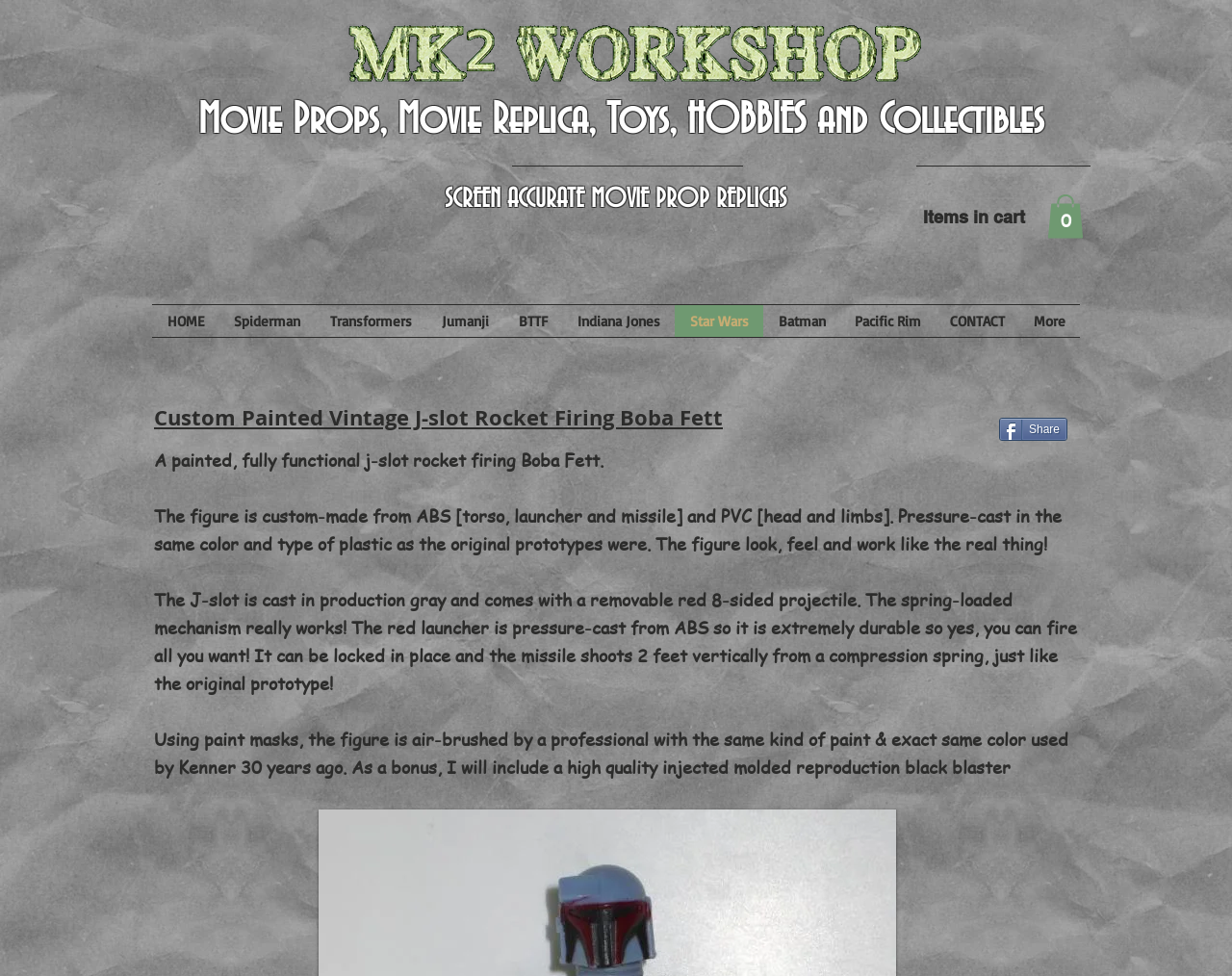What is the material used to make the figure's torso?
Analyze the image and provide a thorough answer to the question.

According to the webpage content, specifically the text 'The figure is custom-made from ABS [torso, launcher and missile] and PVC [head and limbs]', the material used to make the figure's torso is ABS.